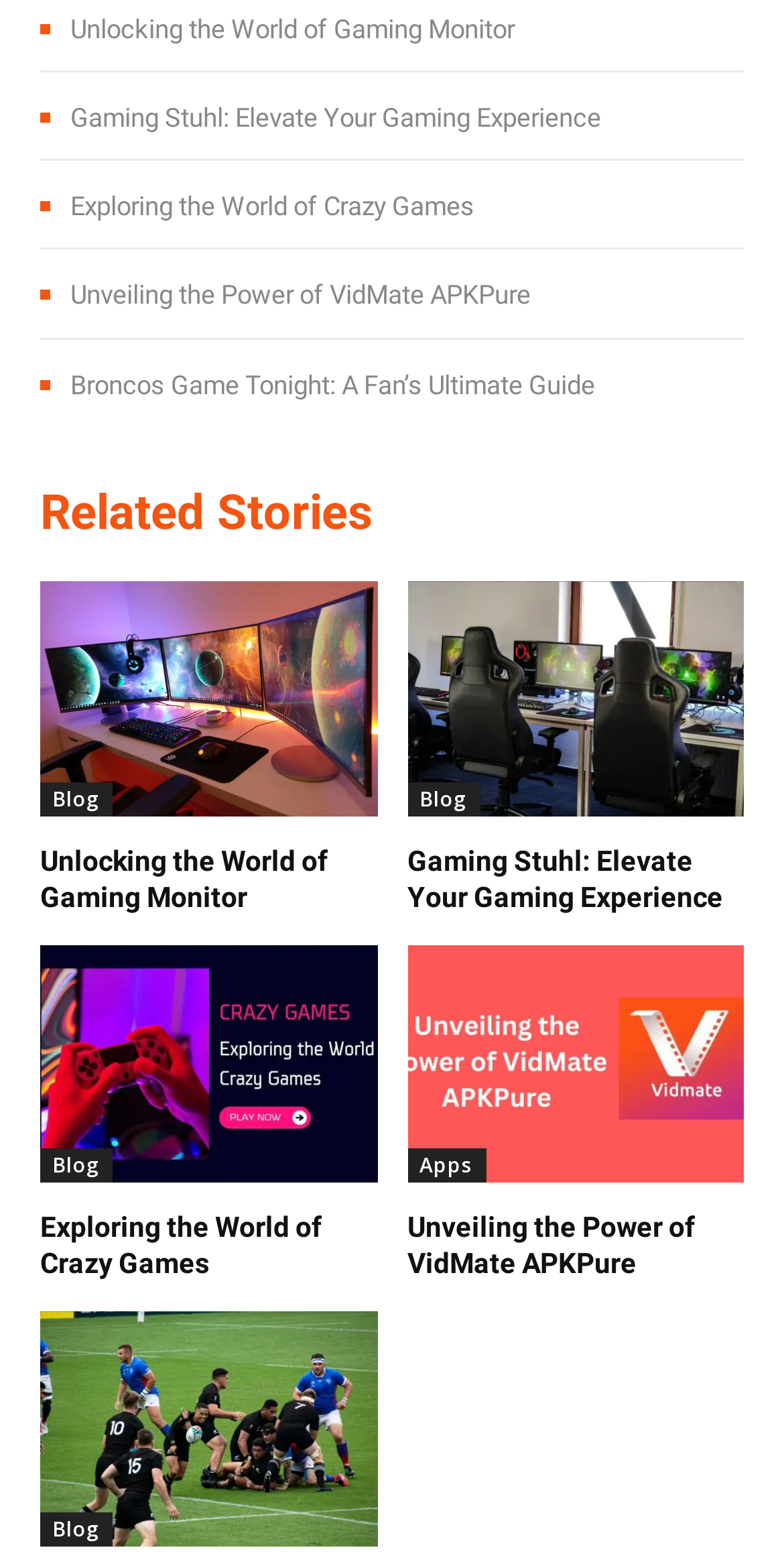Please specify the bounding box coordinates of the clickable region to carry out the following instruction: "Explore 'Exploring the World of Crazy Games'". The coordinates should be four float numbers between 0 and 1, in the format [left, top, right, bottom].

[0.09, 0.122, 0.605, 0.142]